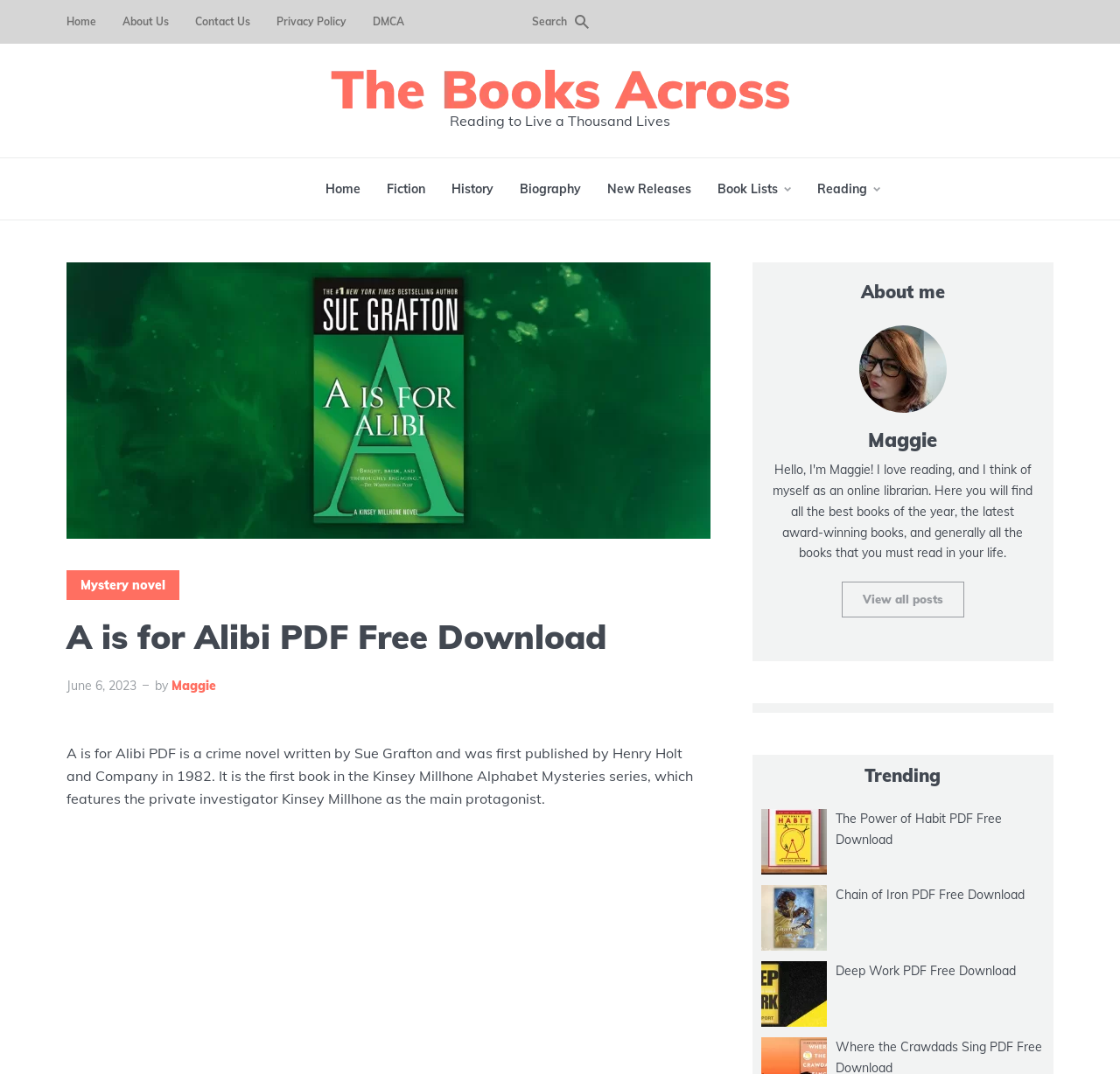Determine the bounding box coordinates of the clickable region to follow the instruction: "view all posts".

[0.752, 0.542, 0.861, 0.575]